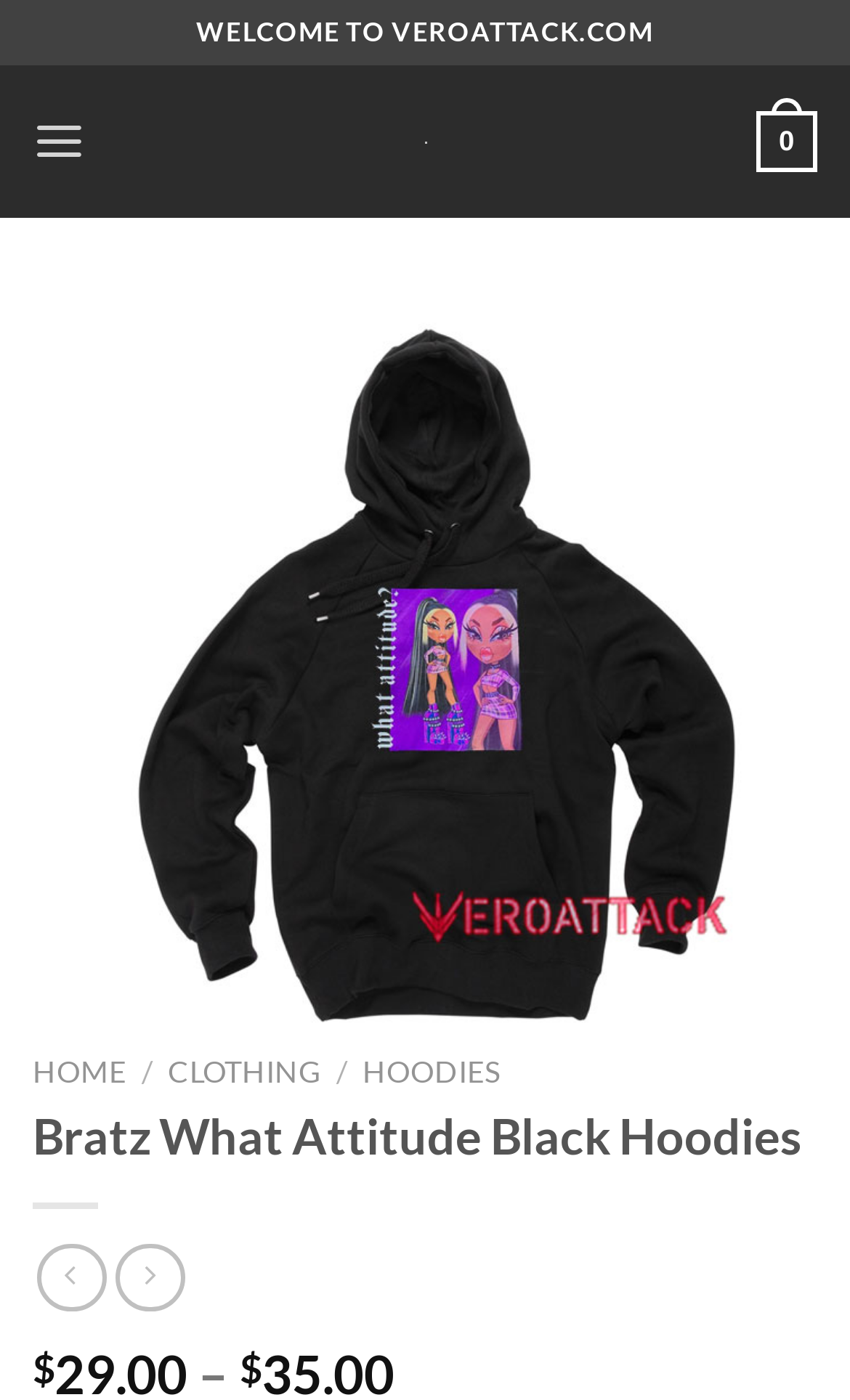Generate a comprehensive description of the webpage.

The webpage is an e-commerce page for Bratz What Attitude Black Hoodies. At the top, there is a welcome message "WELCOME TO VEROATTACK.COM" followed by a link to the website's homepage, accompanied by a small logo image. 

To the left of the welcome message, there is a menu link that, when expanded, reveals the main menu. On the right side of the top section, there is a link with a "0" label. 

Below the top section, there is a large image of the Bratz What Attitude Black Hoodies, which takes up most of the width of the page. Above the image, there are links to navigate to different sections of the website, including "HOME", "CLOTHING", and "HOODIES", separated by forward slashes. 

The main heading "Bratz What Attitude Black Hoodies" is located below the navigation links. At the bottom of the page, there are social media links represented by icons, and a currency symbol "$" indicating the pricing information.